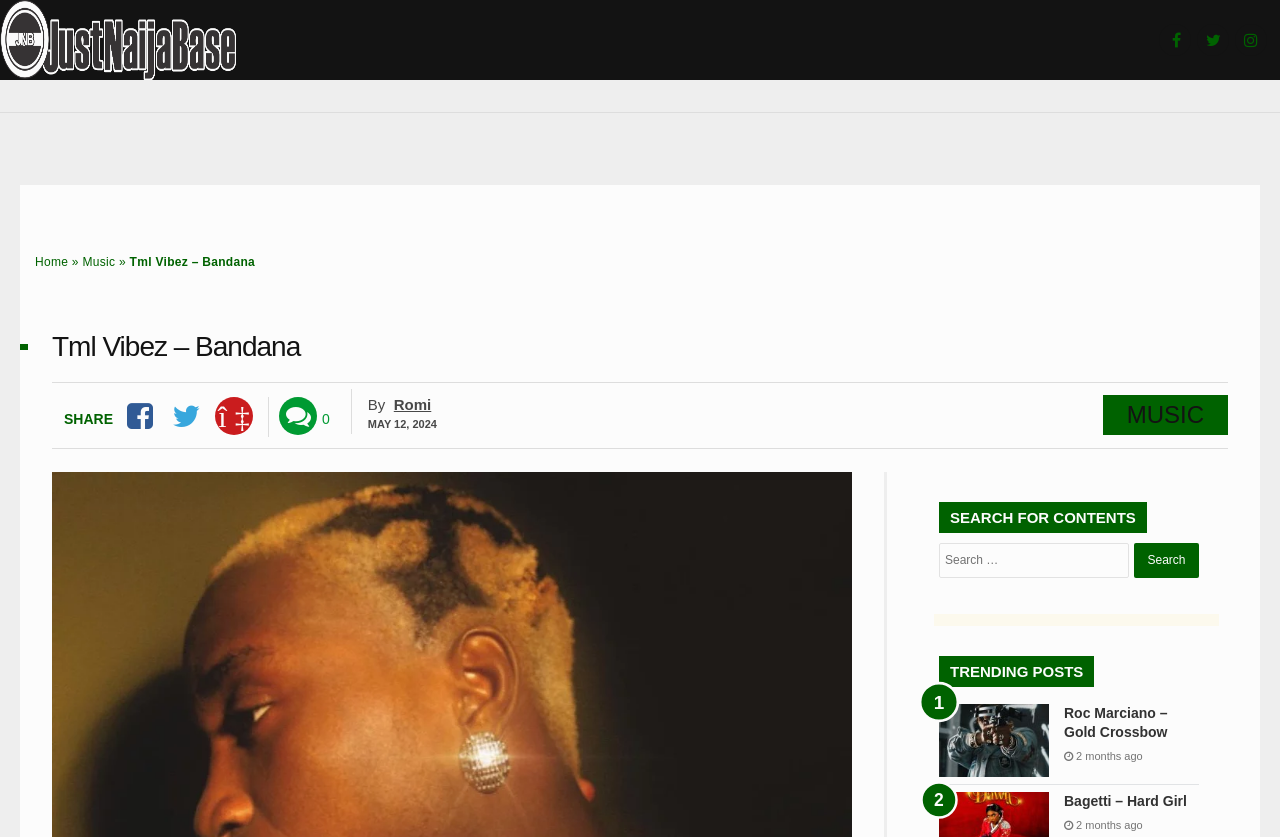Write an exhaustive caption that covers the webpage's main aspects.

This webpage appears to be a music download platform. At the top, there is a navigation menu with links to different sections of the website, including "HOME", "MOVIES", "VIDEO", "OLDIES", "GIST", and "MIXTAPE". Below the navigation menu, there is a section with three social media links represented by icons.

The main content of the webpage is focused on a music download titled "Tml Vibez – Bandana". The title is displayed prominently, and below it, there are several links and icons, including a "SHARE" button and links to share the content on various social media platforms. The author of the post, "Romi", is credited, and the date of the post, "MAY 12, 2024", is displayed.

On the right side of the page, there is a search bar with a placeholder text "SEARCH FOR CONTENTS". Below the search bar, there is a section titled "TRENDING POSTS", which displays a list of trending music downloads. Each item in the list includes a link to the download, an image, and the date of the post. The trending posts section takes up a significant portion of the page.

Overall, the webpage is focused on providing music downloads and allowing users to discover new content through the trending posts section.